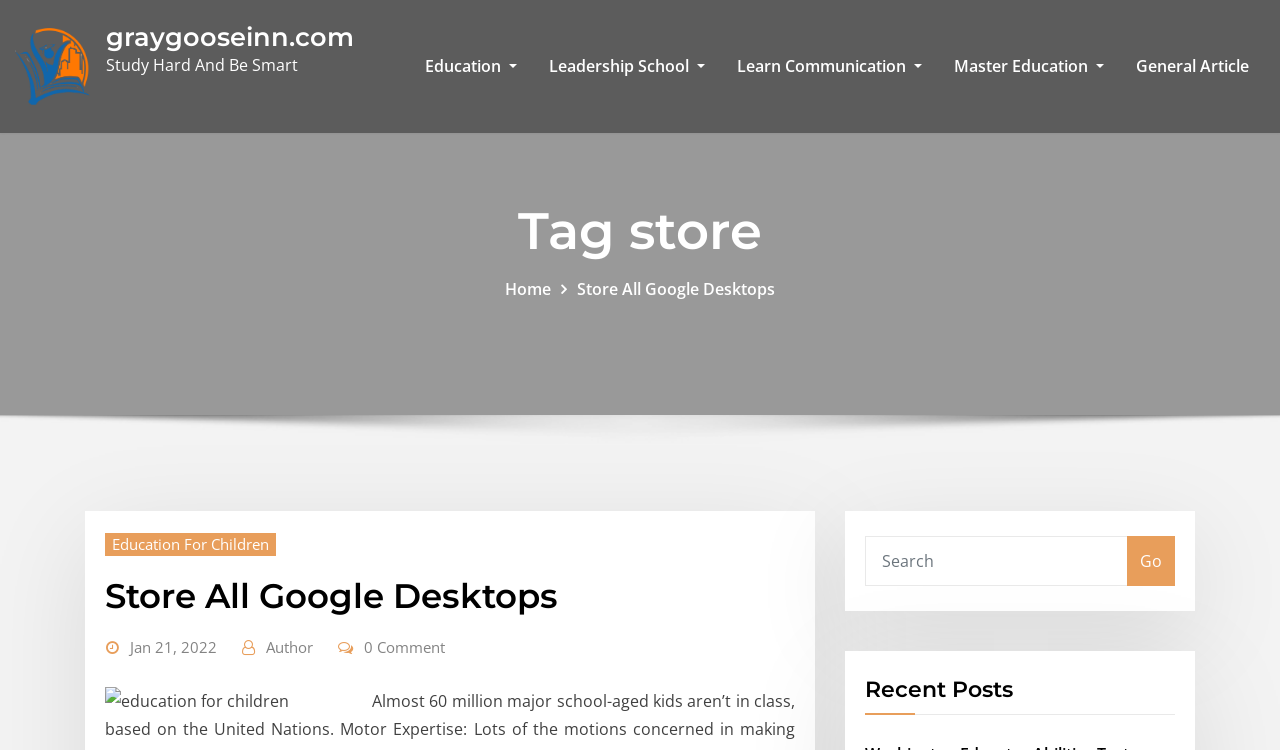Please specify the bounding box coordinates of the clickable section necessary to execute the following command: "view Education page".

[0.319, 0.022, 0.416, 0.154]